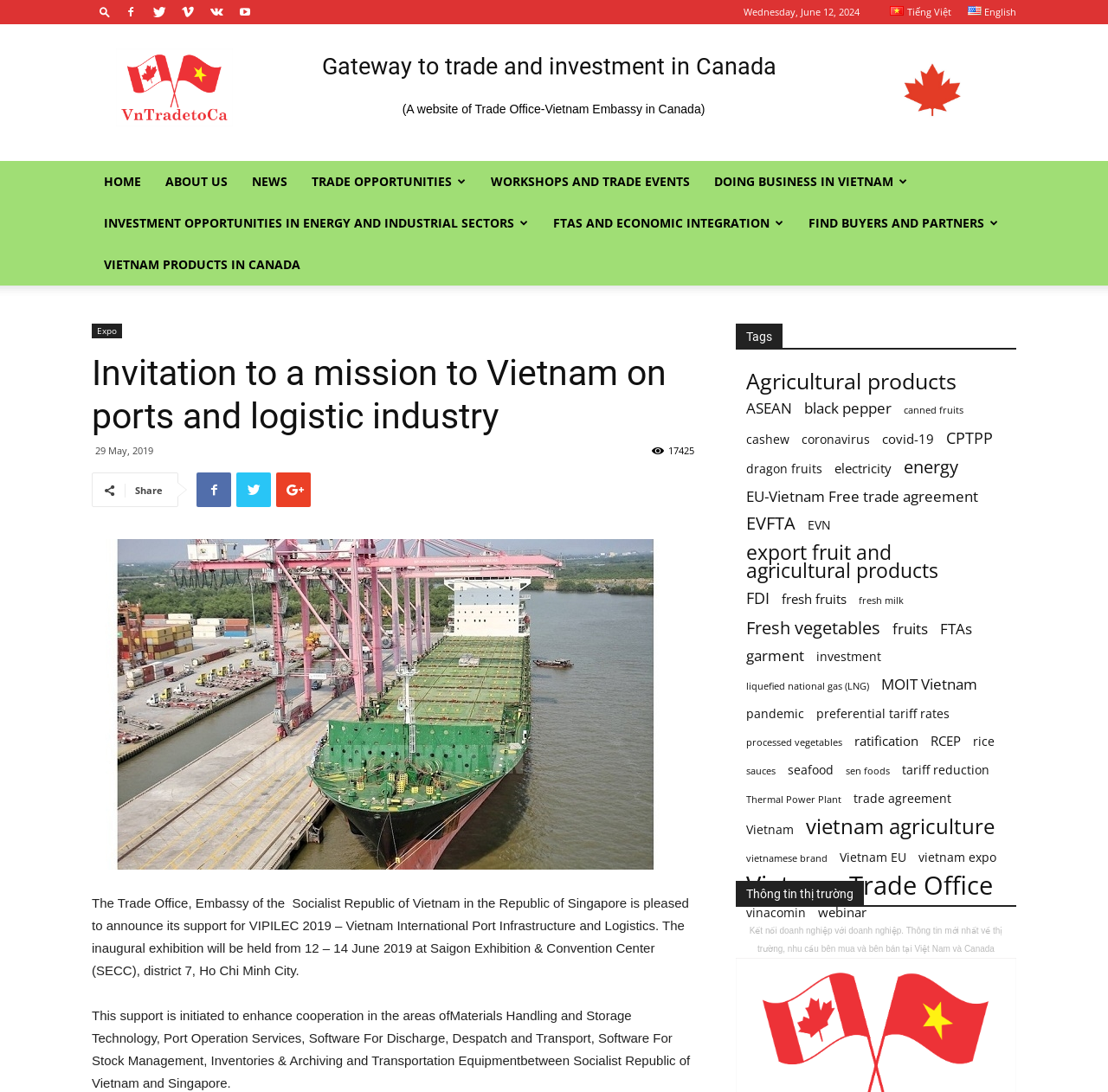Determine the coordinates of the bounding box for the clickable area needed to execute this instruction: "Click the 'Tiếng Việt' link".

[0.803, 0.005, 0.858, 0.017]